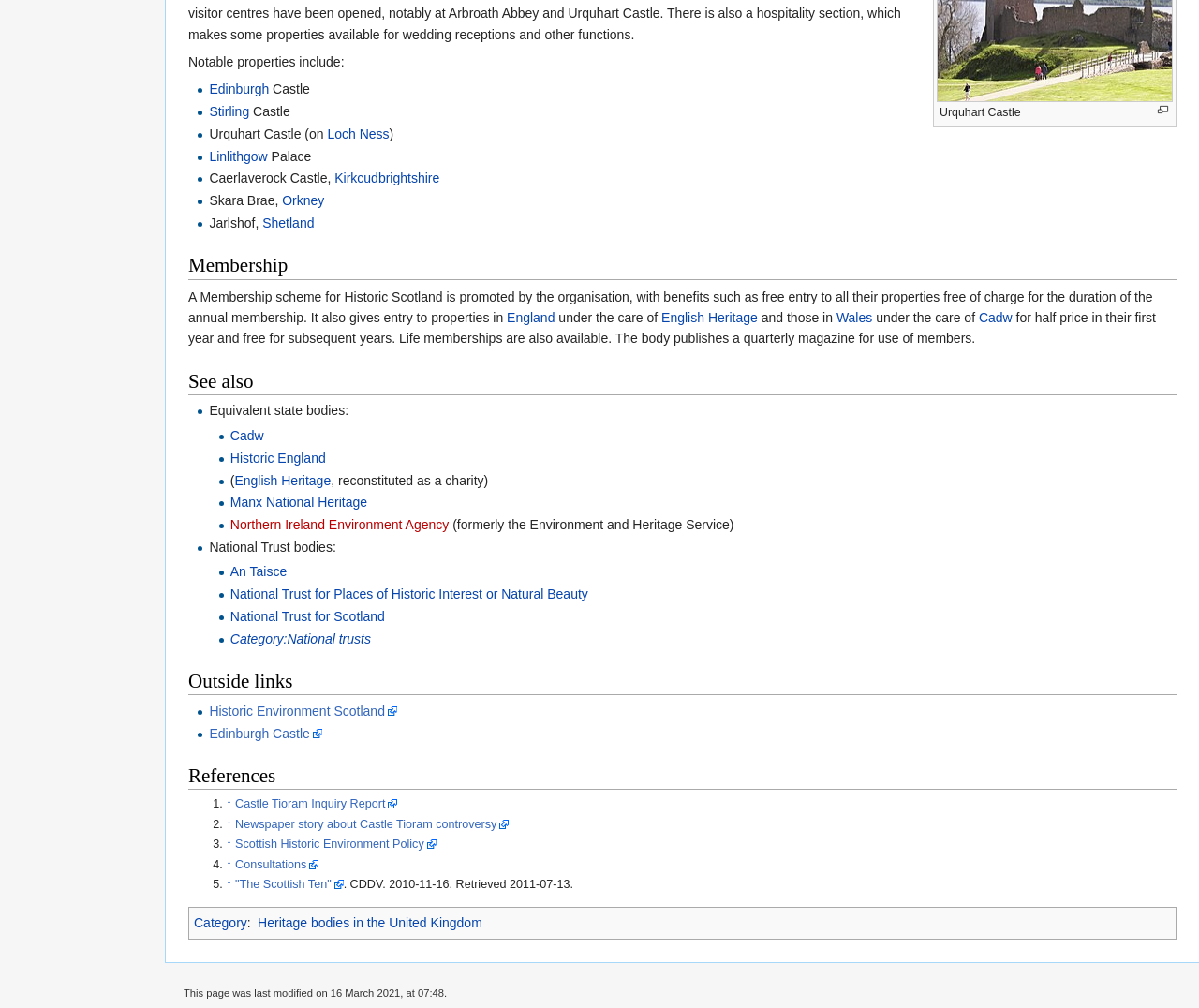Please identify the bounding box coordinates of the clickable region that I should interact with to perform the following instruction: "Explore 'Historic Environment Scotland'". The coordinates should be expressed as four float numbers between 0 and 1, i.e., [left, top, right, bottom].

[0.175, 0.698, 0.331, 0.713]